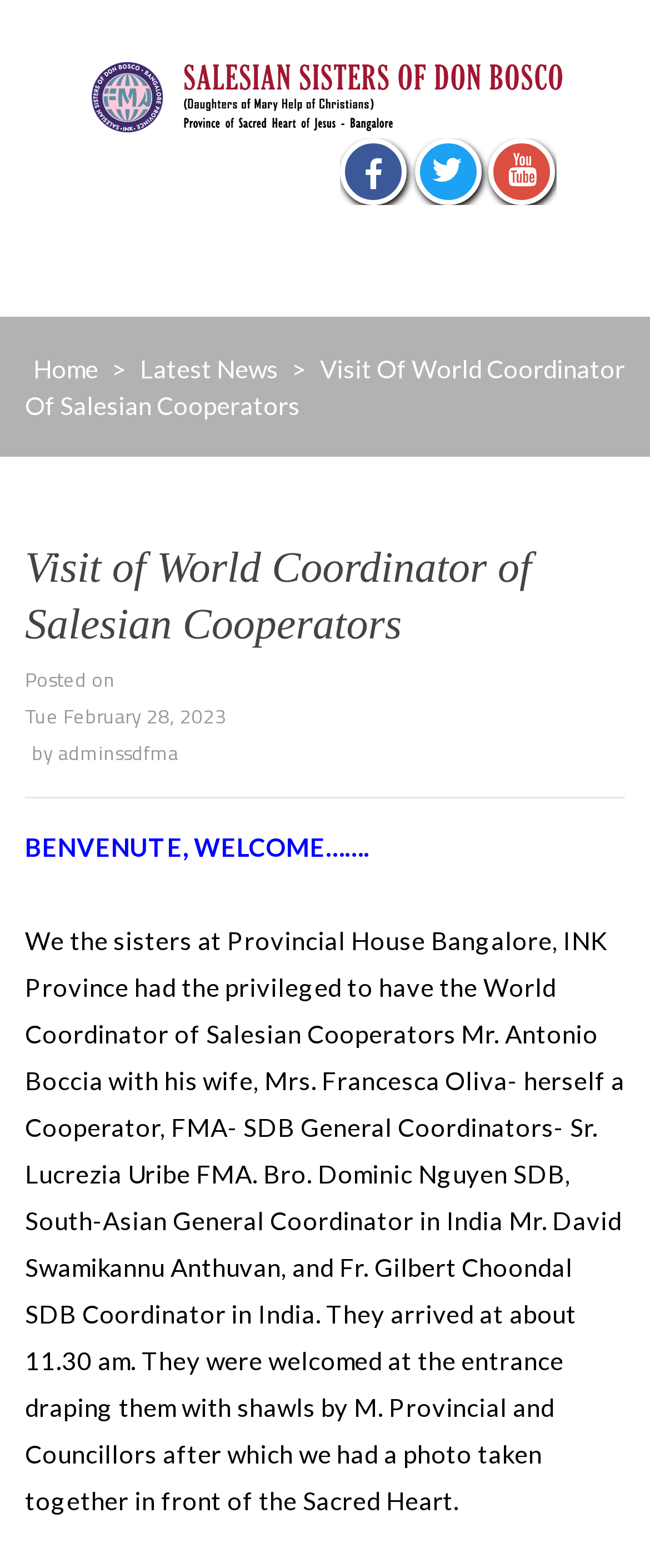Provide the bounding box coordinates for the UI element that is described by this text: "Home". The coordinates should be in the form of four float numbers between 0 and 1: [left, top, right, bottom].

[0.038, 0.225, 0.164, 0.245]